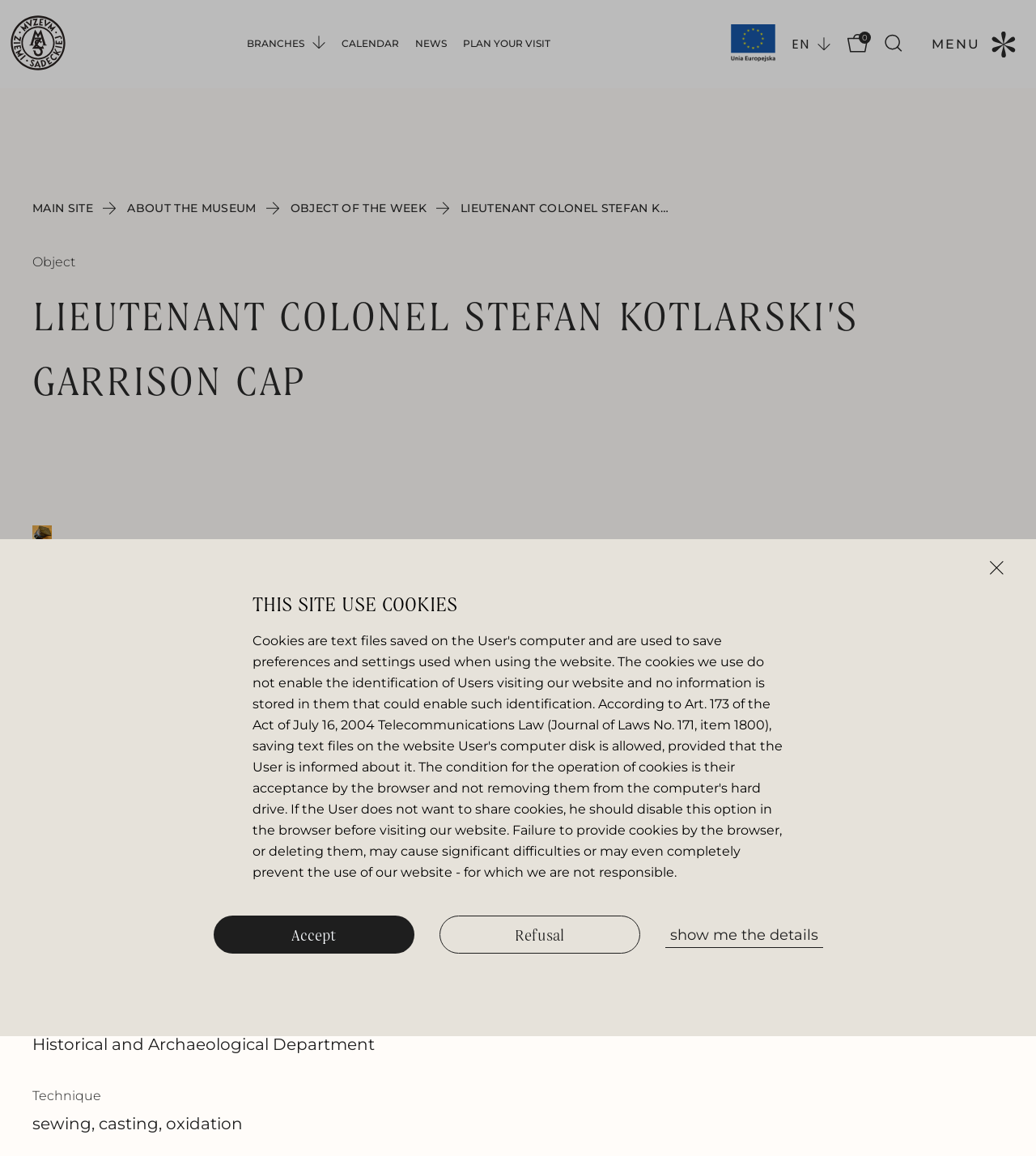Please find the bounding box coordinates of the section that needs to be clicked to achieve this instruction: "Go to the home page".

[0.009, 0.013, 0.064, 0.064]